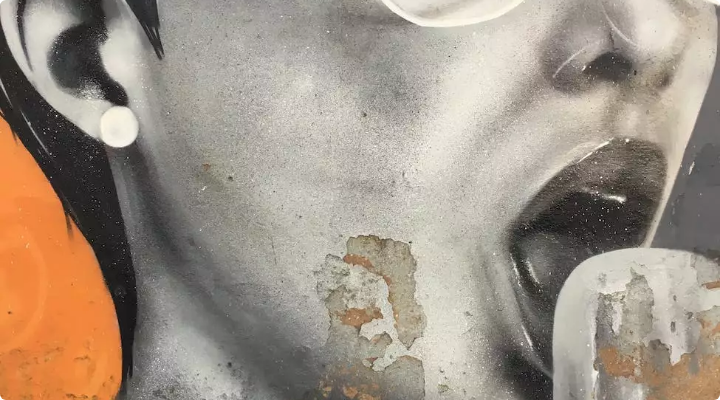Describe all significant details and elements found in the image.

The image depicts a close-up view of a mural featuring a face in grayscale, expressing a sense of urgency or emotion through an open mouth. The subject appears to be shouting or calling out, with notable details such as a pair of glasses perched on the nose and a large earring visible in the ear. The background is marked with vibrant orange tones, contrasting with the monochromatic palette of the face, which adds depth and drama to the artwork. Scattered areas of wear and tear are evident, revealing patches of rust and faded paint, which contribute to the gritty charm typical of urban street art. This piece combines elements of expression and texture, reflecting the artist's style and the cultural narrative of the space it inhabits.